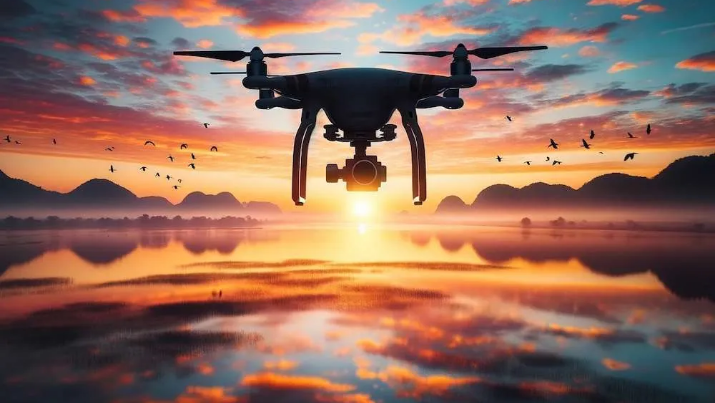Offer a detailed account of the various components present in the image.

The image captures a breathtaking sunset scene where a drone hovers gracefully in the foreground, silhouetted against a vibrant sky filled with shades of orange, teal, and purple. The serene landscape below reflects the kaleidoscope of colors, creating a stunning mirror effect on the calm water surface. In the backdrop, gentle hills rise under the colorful sky, while birds can be seen flying in the distance, adding a sense of life and movement to the tranquil environment. This captivating visual epitomizes the potential of aerial photography, showcasing how drones can transform ordinary landscapes into extraordinary captured moments.